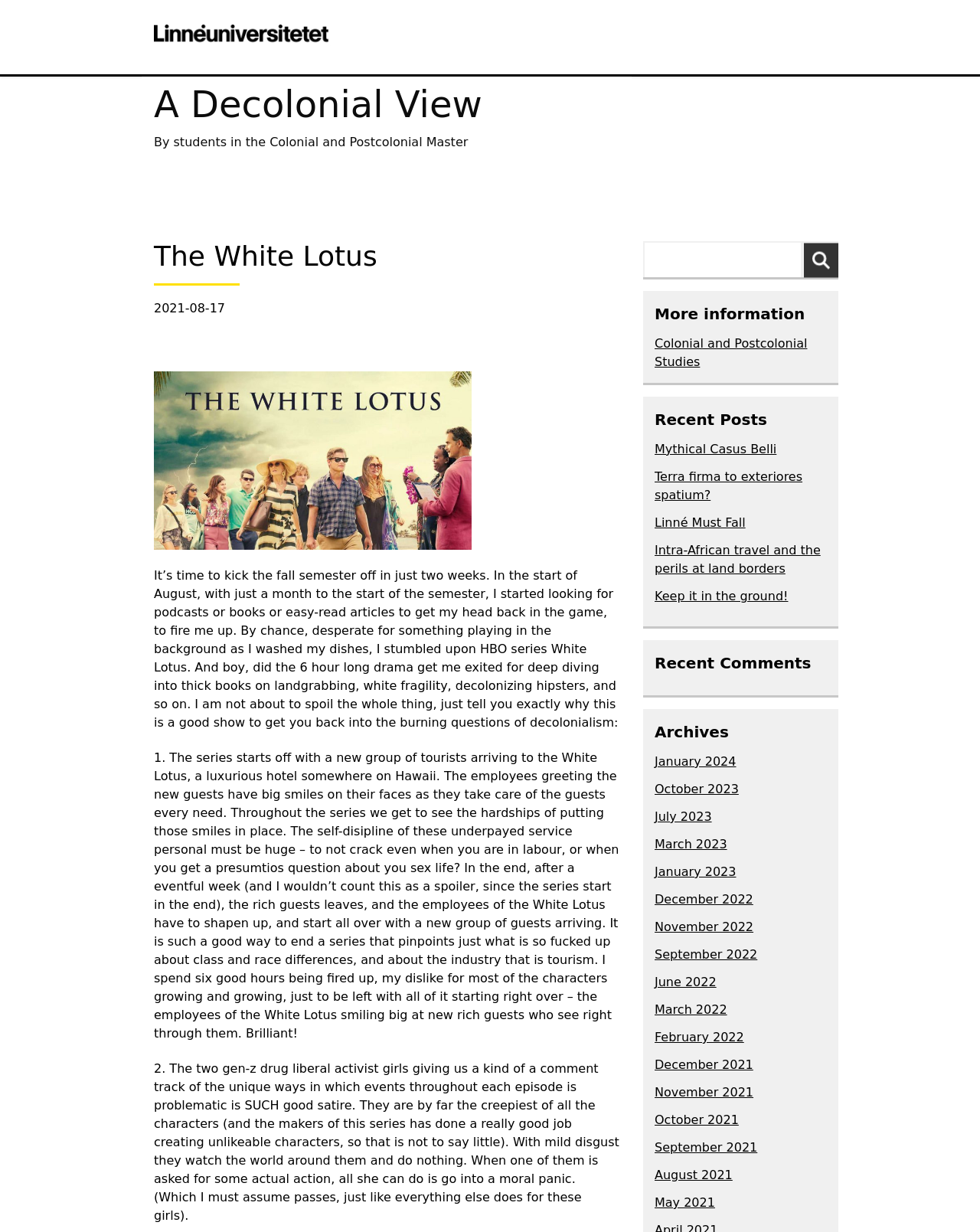Give a concise answer using one word or a phrase to the following question:
What is the purpose of the search bar?

To search for posts